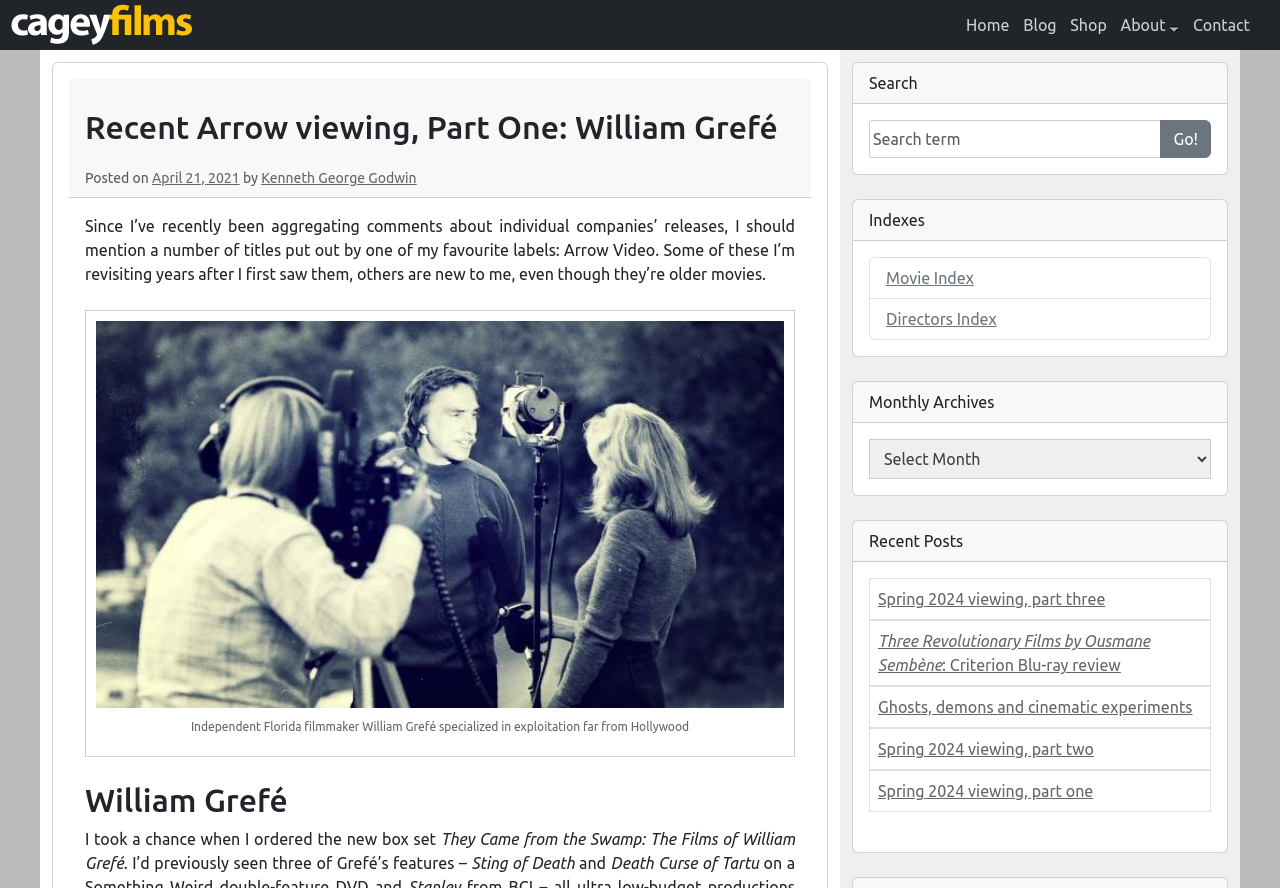Locate the headline of the webpage and generate its content.

Recent Arrow viewing, Part One: William Grefé